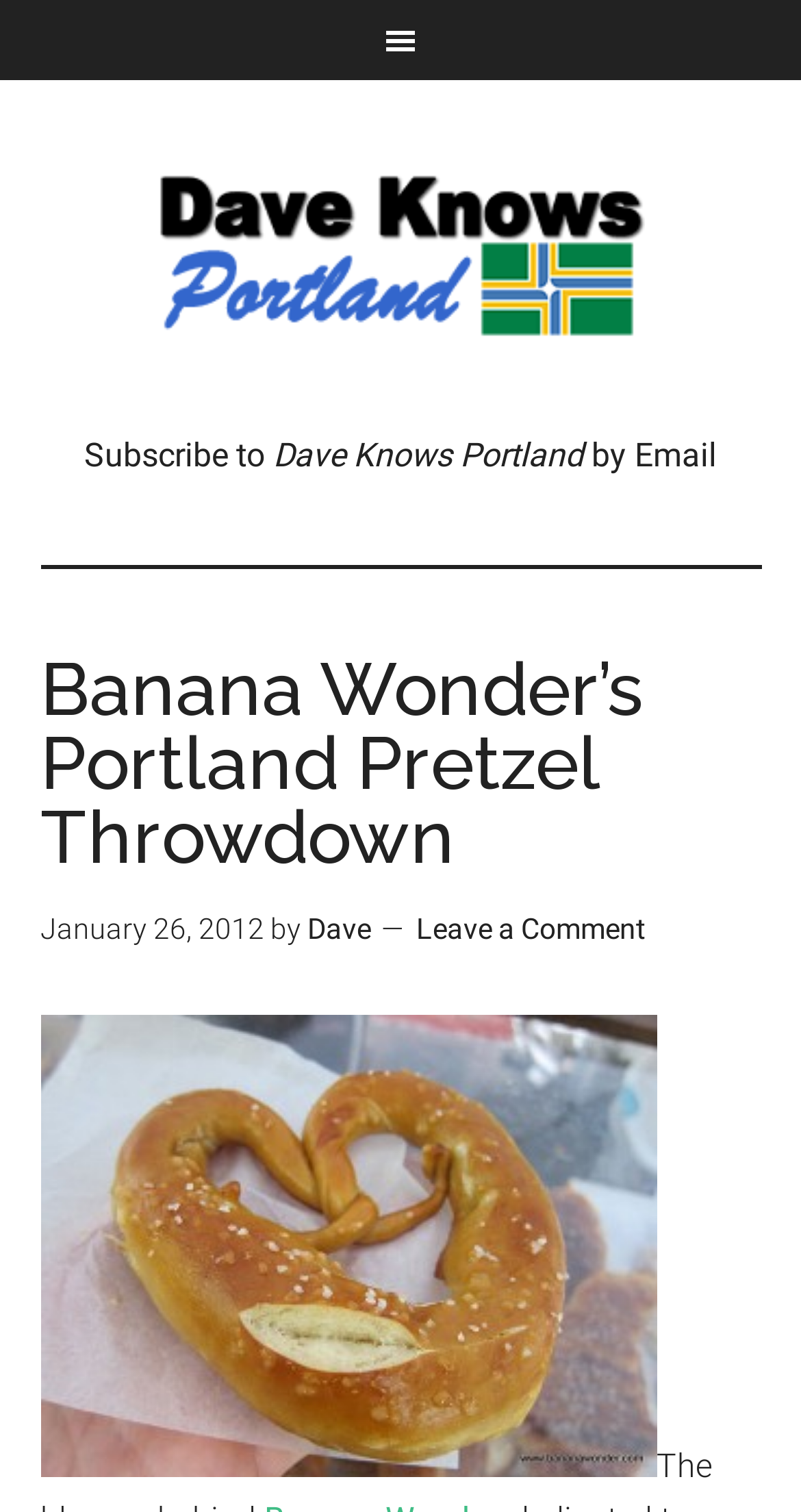Identify the text that serves as the heading for the webpage and generate it.

Banana Wonder’s Portland Pretzel Throwdown